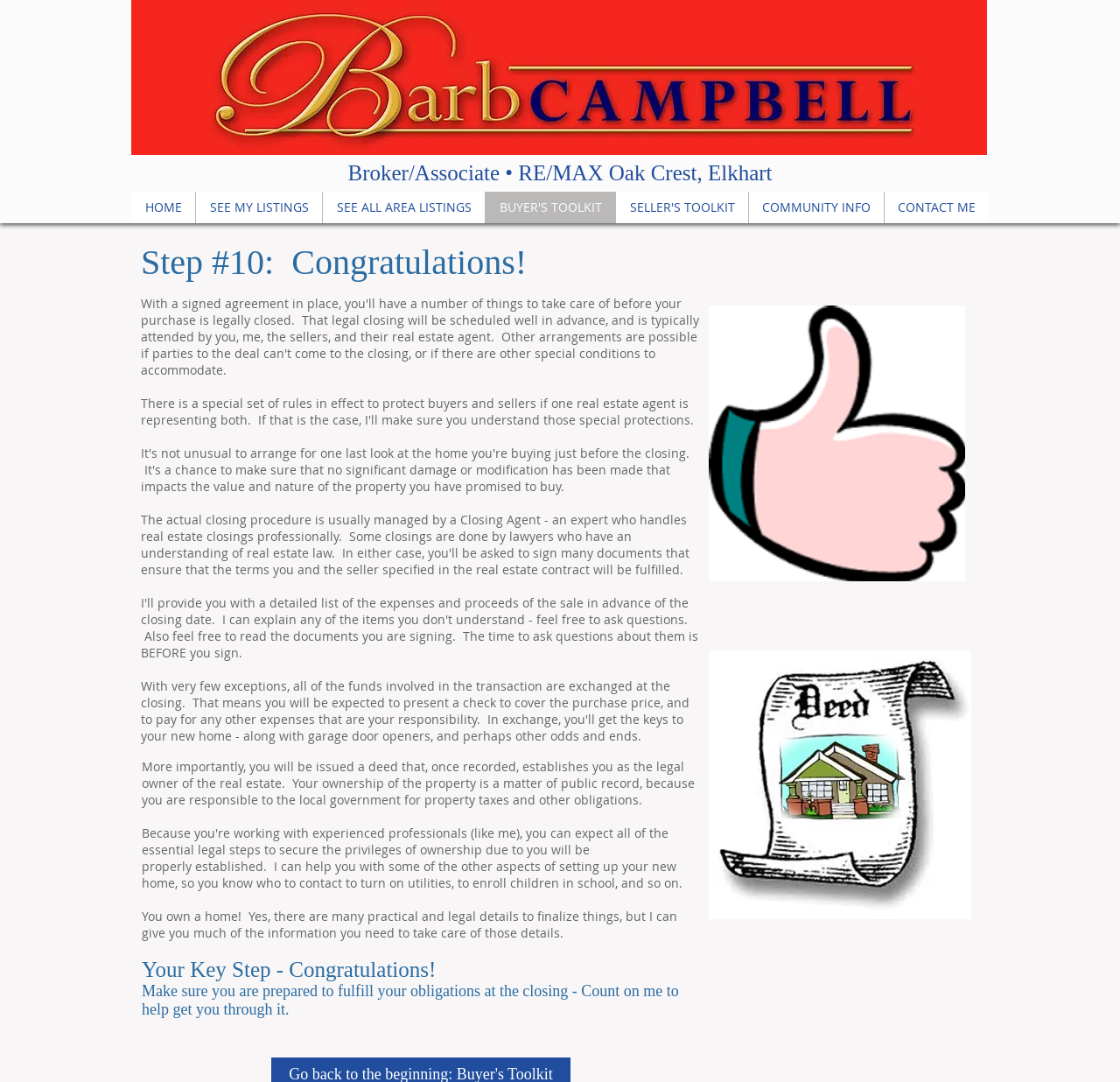What is the person congratulated for?
Respond with a short answer, either a single word or a phrase, based on the image.

Owning a home